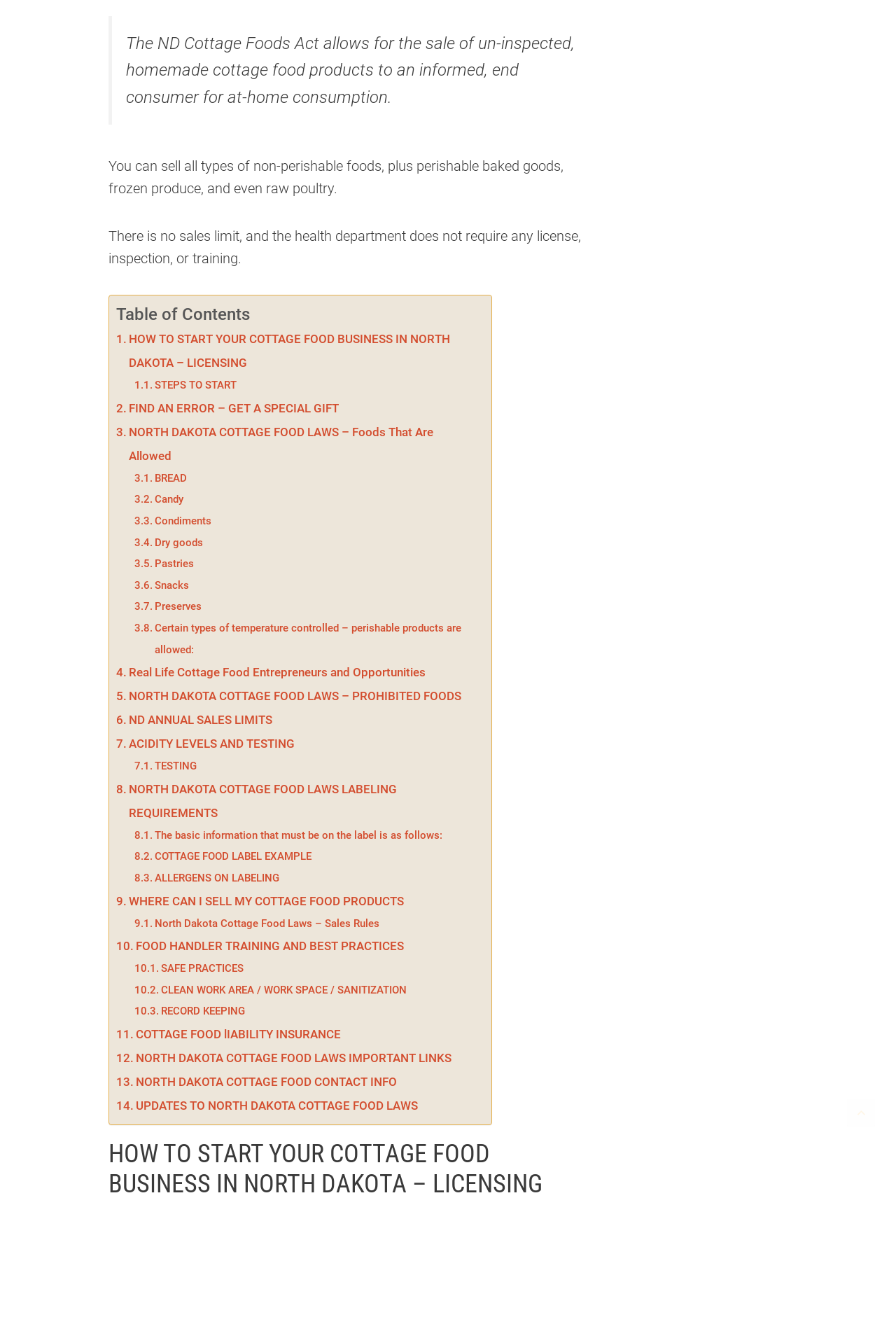Please specify the bounding box coordinates in the format (top-left x, top-left y, bottom-right x, bottom-right y), with values ranging from 0 to 1. Identify the bounding box for the UI component described as follows: BREAD

[0.15, 0.351, 0.208, 0.367]